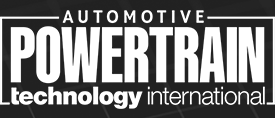Craft a thorough explanation of what is depicted in the image.

The image features the bold logo of "Automotive Powertrain Technology International," a publication dedicated to the latest developments in automotive powertrain technologies. The design prominently showcases the words "AUTOMOTIVE" and "POWERTRAIN" in large, striking letters, emphasizing the focus on cutting-edge advancements in the automotive industry. Below, the word "technology" is presented in a smaller font, paired with "international," suggesting a global reach and relevance within the field. The monochromatic color scheme enhances the logo’s modern and professional aesthetic, making it visually appealing to industry professionals and enthusiasts alike.